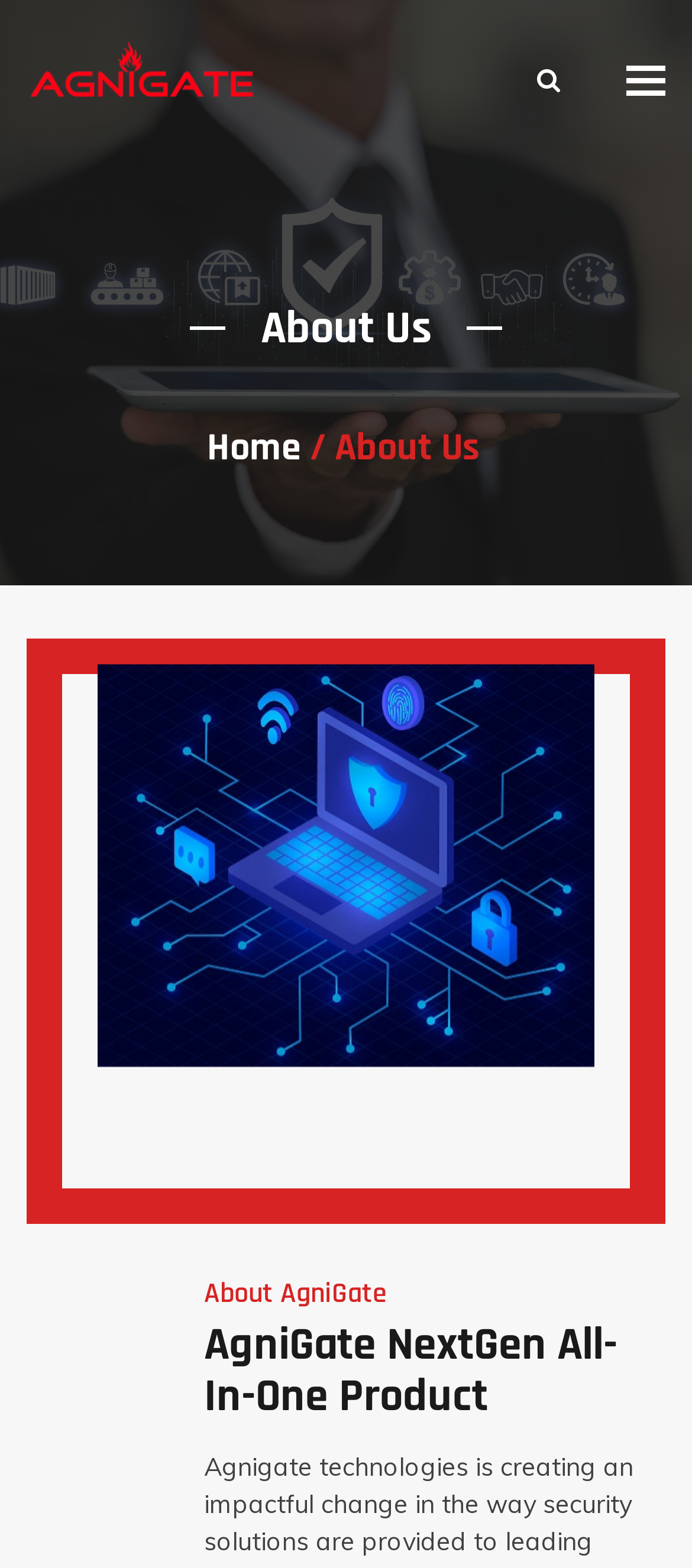What is the text above the image 'abt-2-3'?
Using the image as a reference, answer with just one word or a short phrase.

About Us